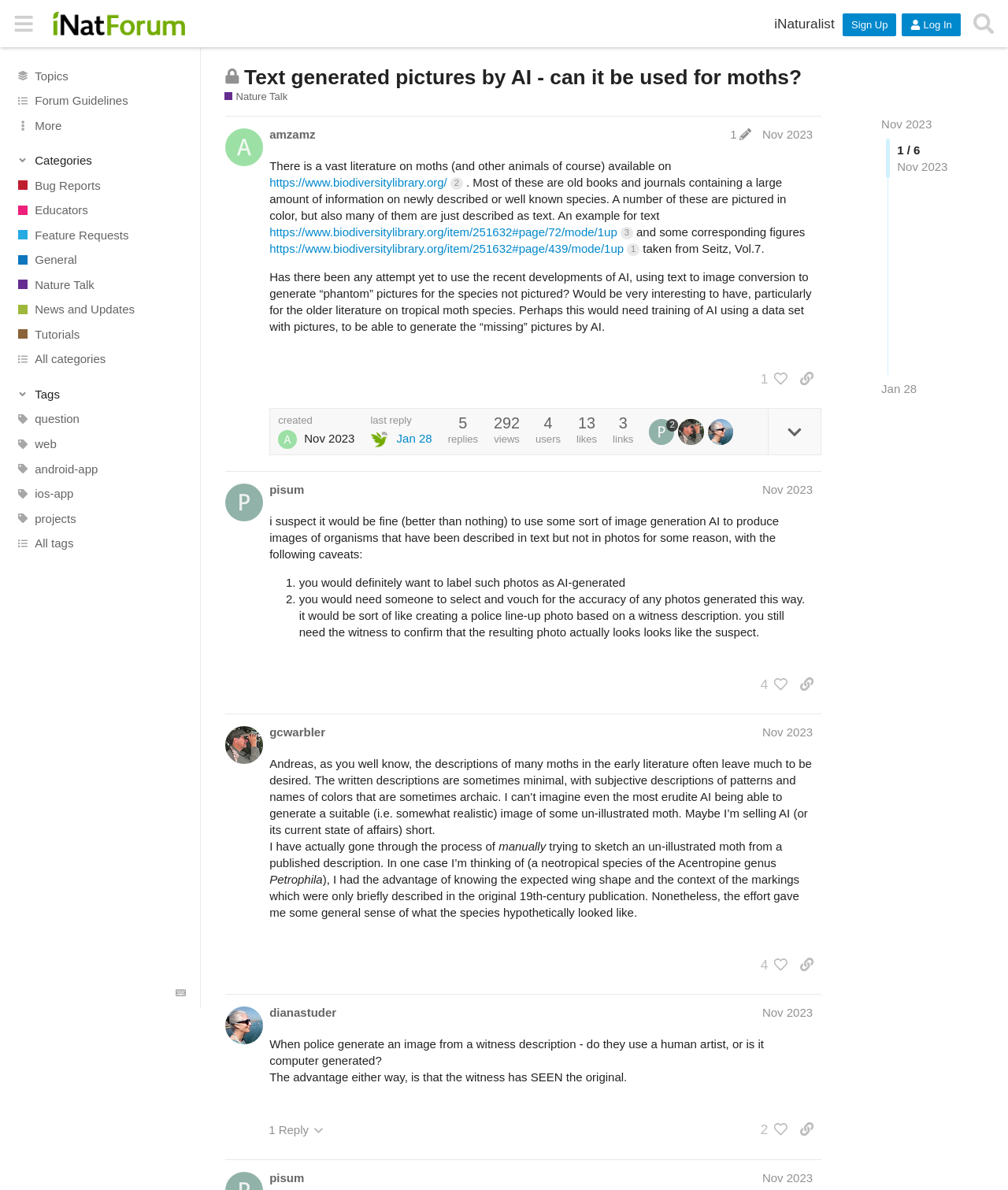Using the given element description, provide the bounding box coordinates (top-left x, top-left y, bottom-right x, bottom-right y) for the corresponding UI element in the screenshot: web

[0.0, 0.363, 0.199, 0.383]